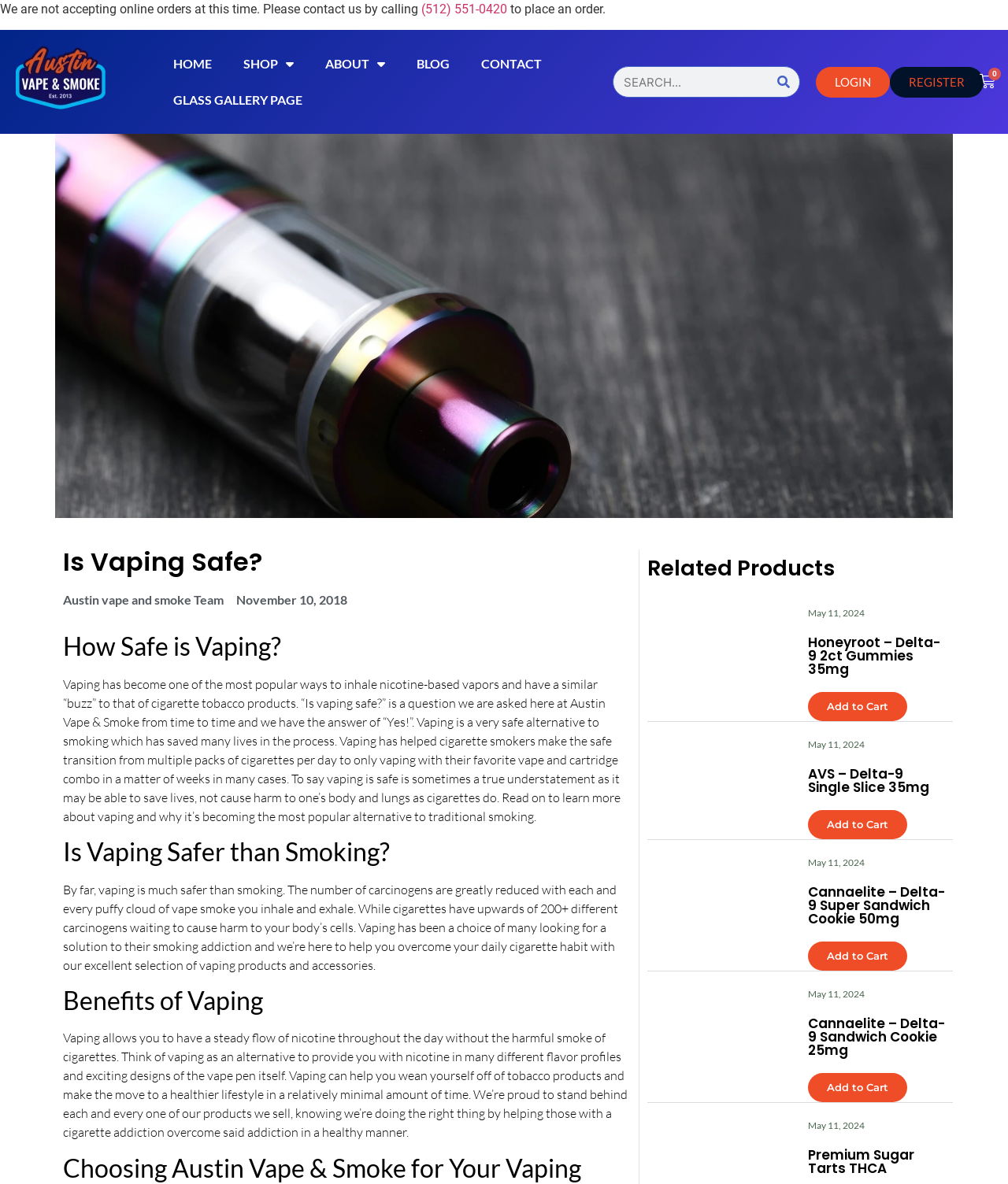Can you find the bounding box coordinates for the element to click on to achieve the instruction: "read about vaping safety"?

[0.062, 0.464, 0.626, 0.486]